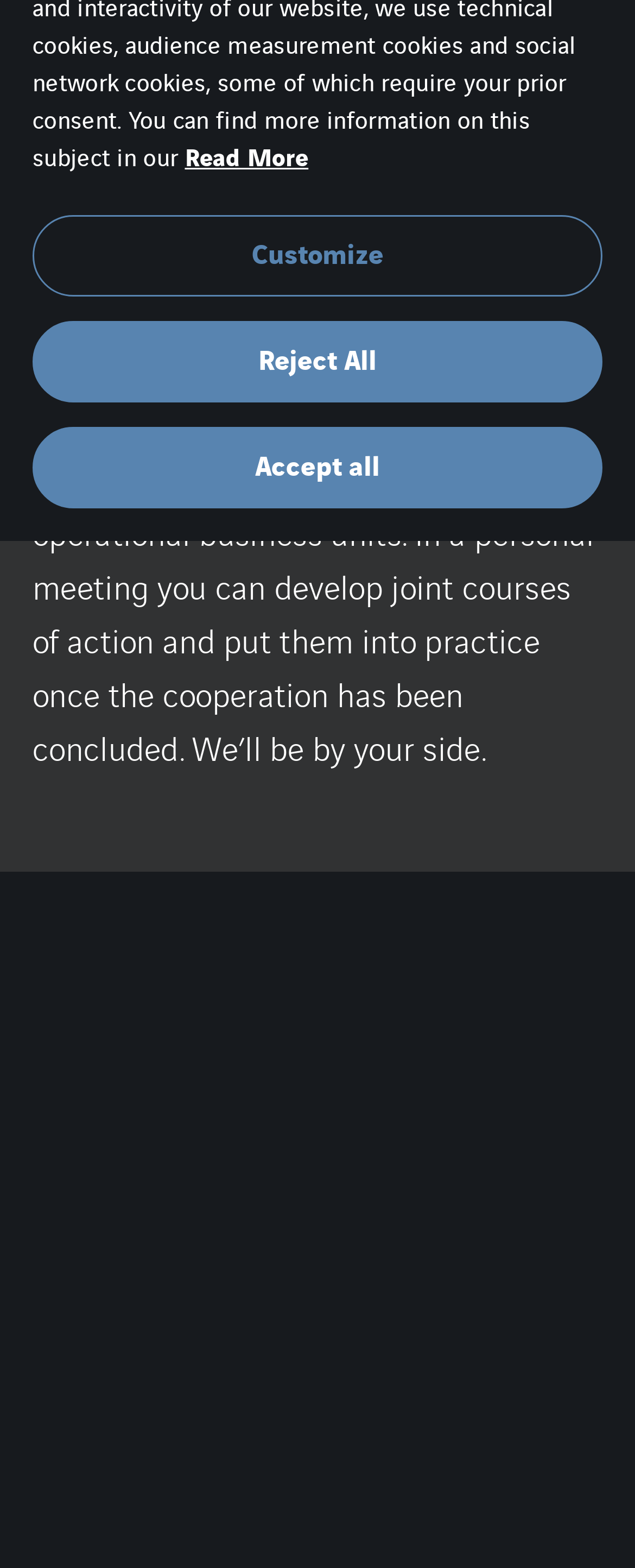Identify and provide the bounding box for the element described by: "Read More".

[0.291, 0.087, 0.486, 0.11]